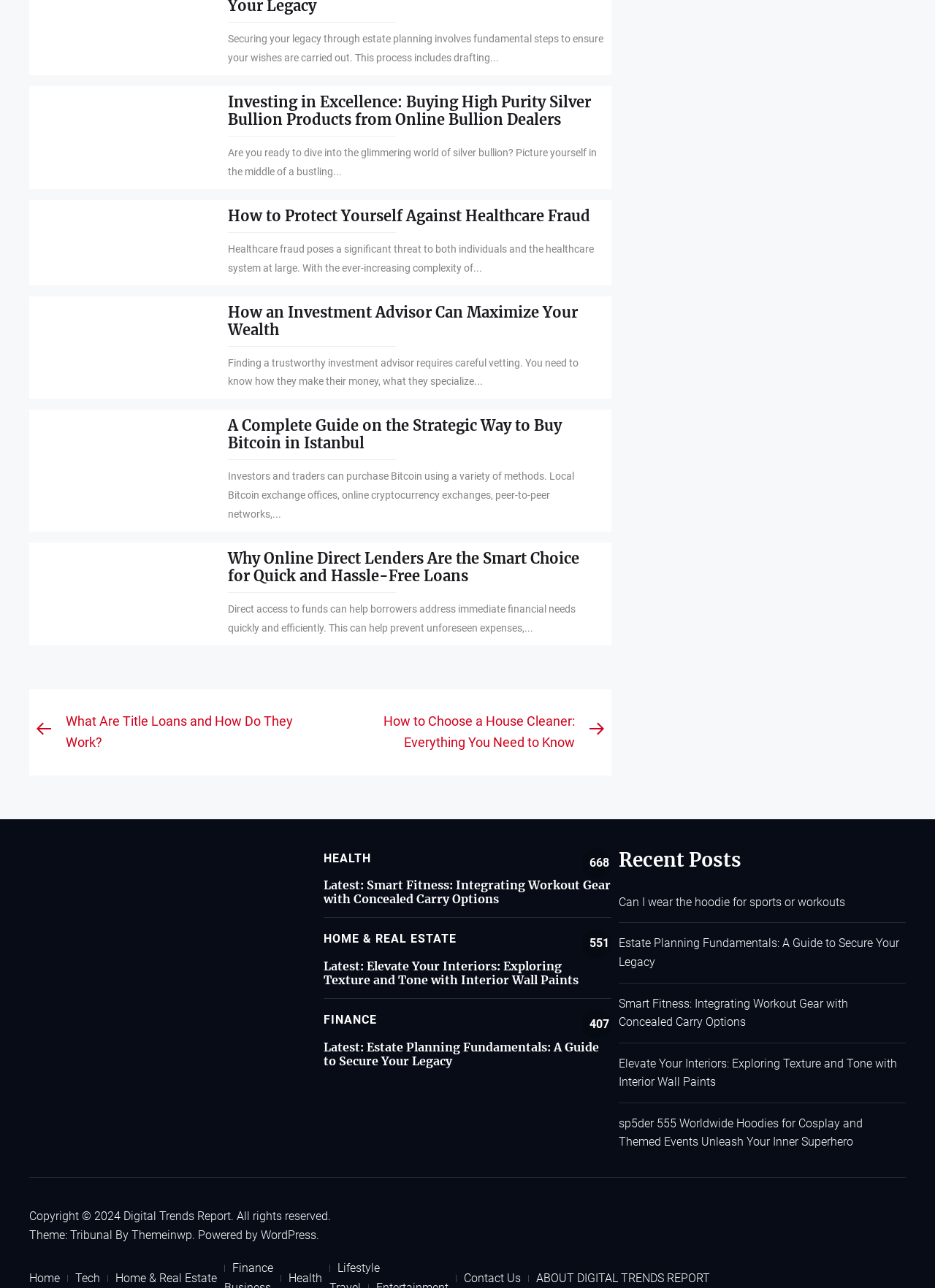Bounding box coordinates are specified in the format (top-left x, top-left y, bottom-right x, bottom-right y). All values are floating point numbers bounded between 0 and 1. Please provide the bounding box coordinate of the region this sentence describes: WordPress.

[0.279, 0.953, 0.341, 0.964]